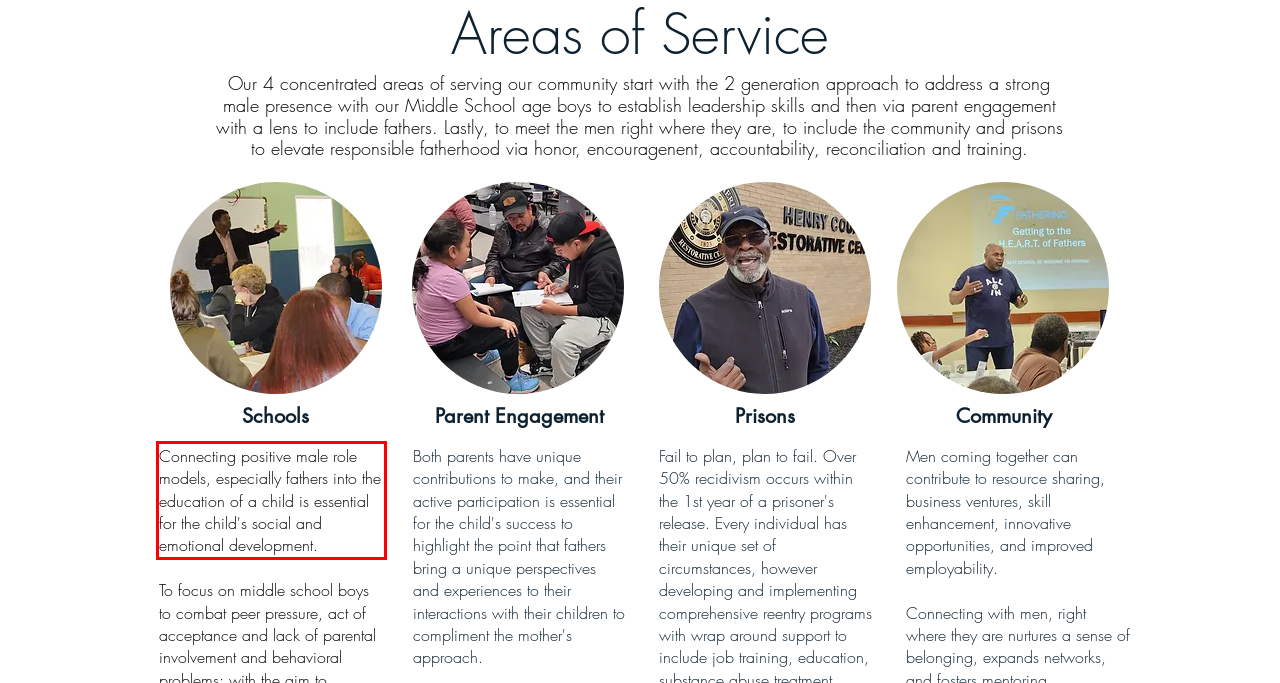Given a webpage screenshot, identify the text inside the red bounding box using OCR and extract it.

Connecting positive male role models, especially fathers into the education of a child is essential for the child's social and emotional development.